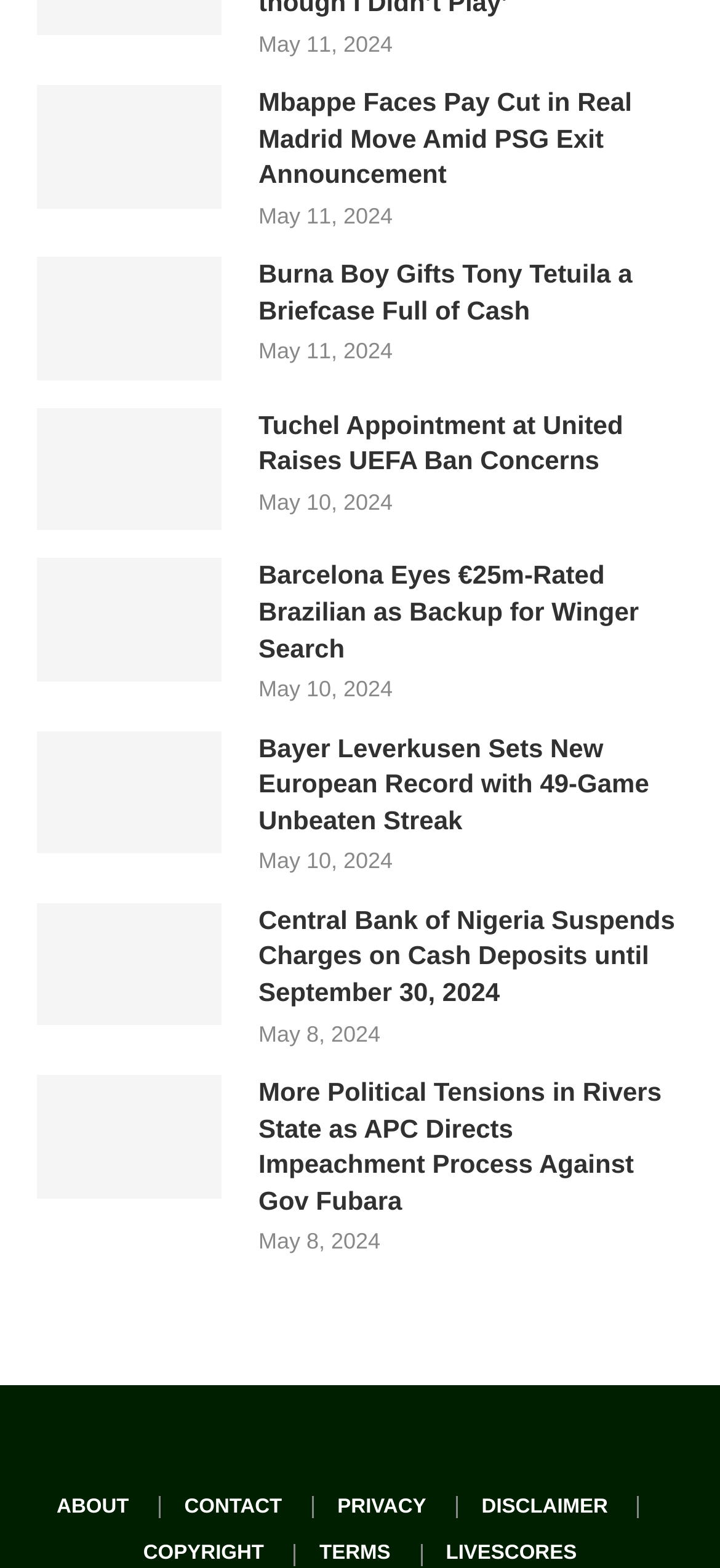Find the bounding box coordinates for the area that should be clicked to accomplish the instruction: "Visit the ABOUT page".

[0.079, 0.951, 0.179, 0.971]